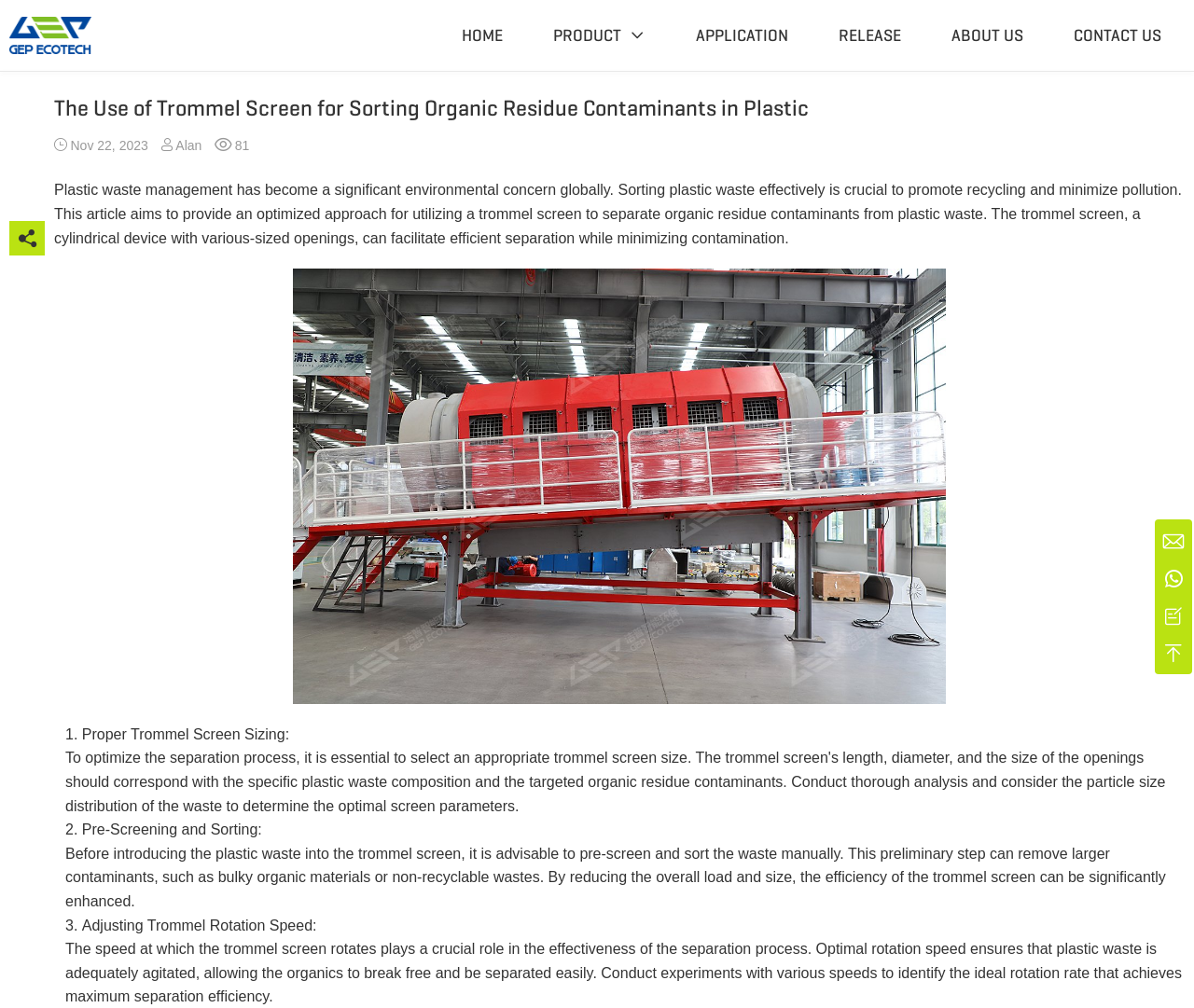For the given element description Pre Shredder, determine the bounding box coordinates of the UI element. The coordinates should follow the format (top-left x, top-left y, bottom-right x, bottom-right y) and be within the range of 0 to 1.

[0.022, 0.225, 0.087, 0.24]